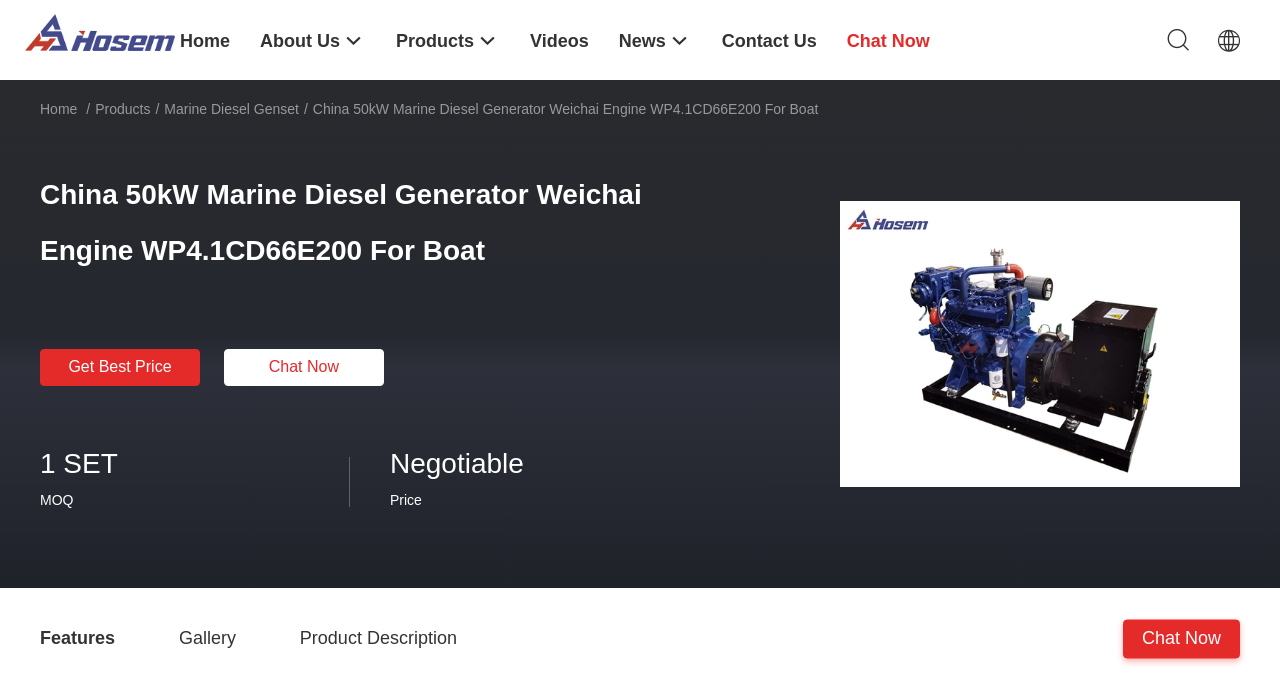Find the bounding box of the element with the following description: "Get Best Price". The coordinates must be four float numbers between 0 and 1, formatted as [left, top, right, bottom].

[0.031, 0.516, 0.156, 0.571]